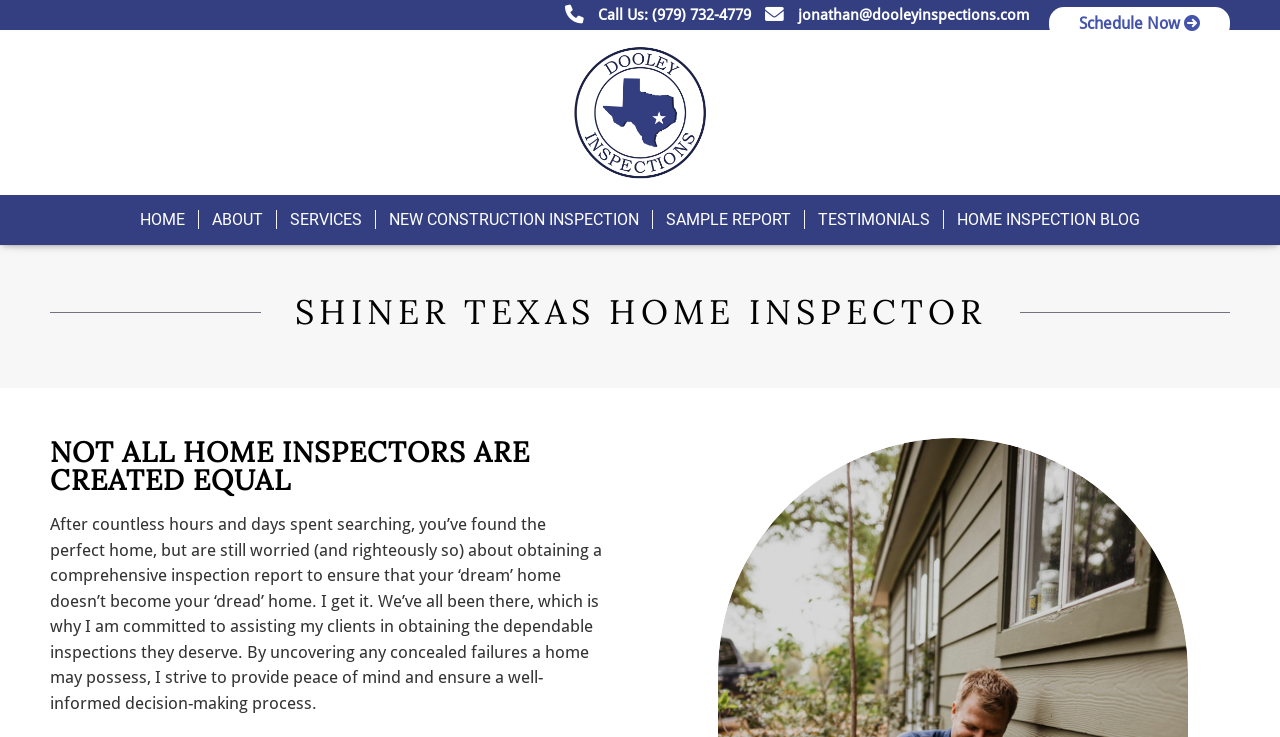What is the email address to contact for inspection services?
Please provide a single word or phrase answer based on the image.

jonathan@dooleyinspections.com